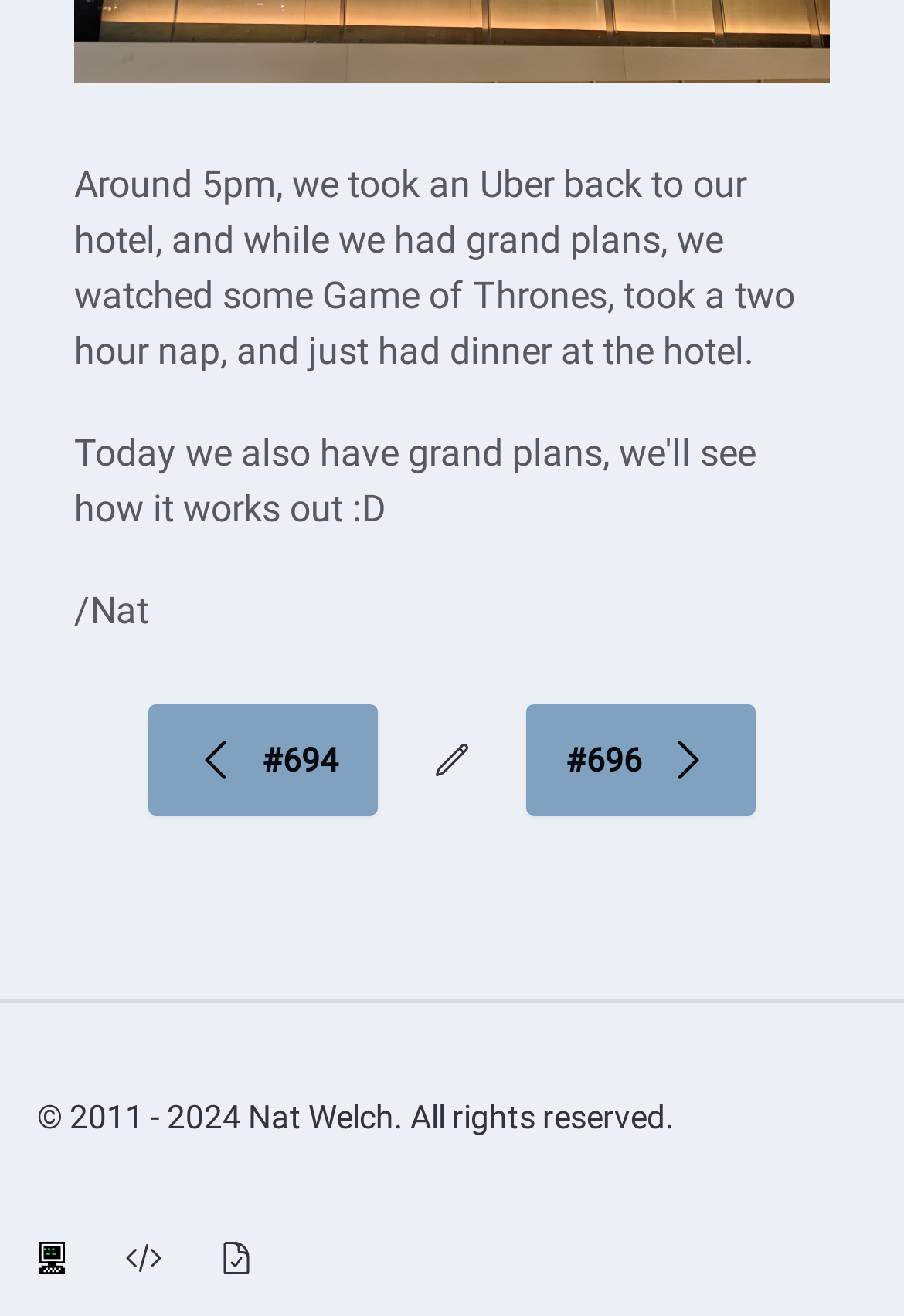Please answer the following question using a single word or phrase: 
What is the purpose of the link 'Want to become a better programmer?'?

To join the Recurse Center